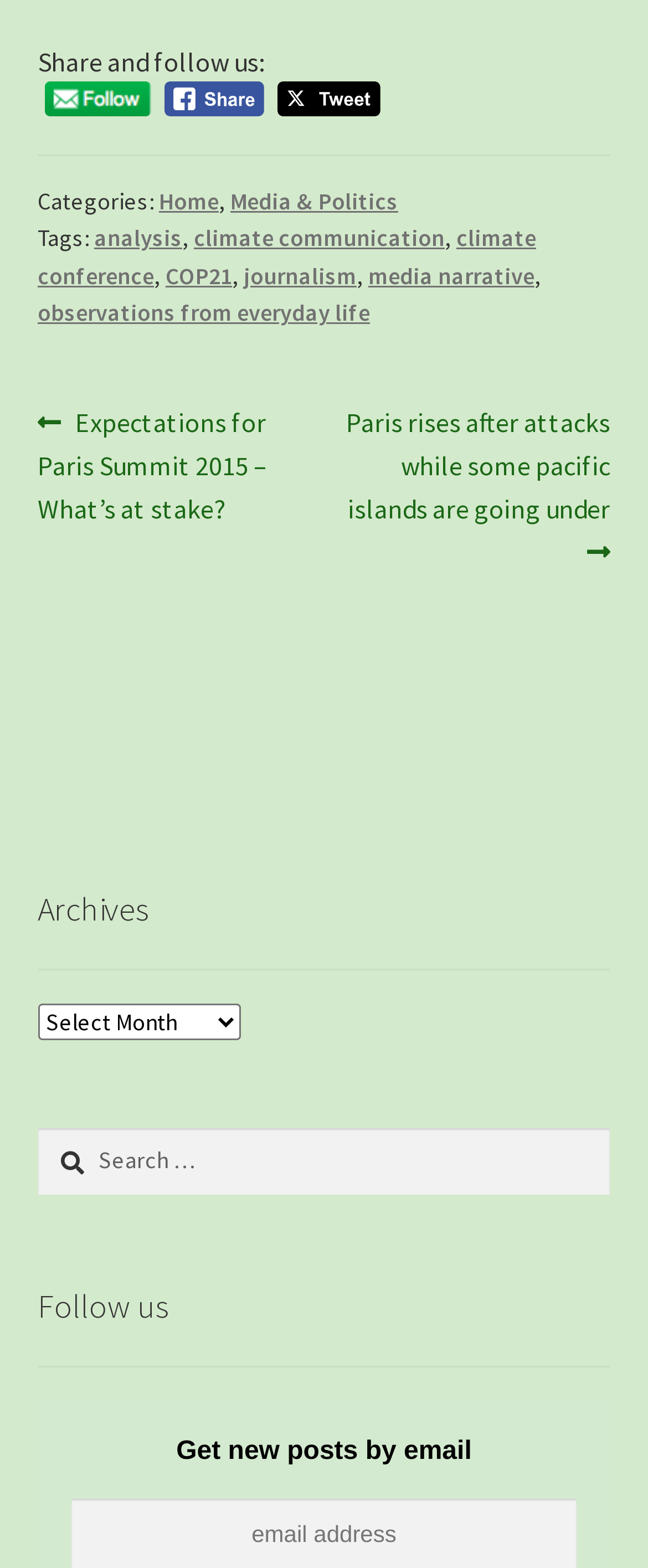Pinpoint the bounding box coordinates of the area that should be clicked to complete the following instruction: "Select archives". The coordinates must be given as four float numbers between 0 and 1, i.e., [left, top, right, bottom].

[0.058, 0.64, 0.371, 0.664]